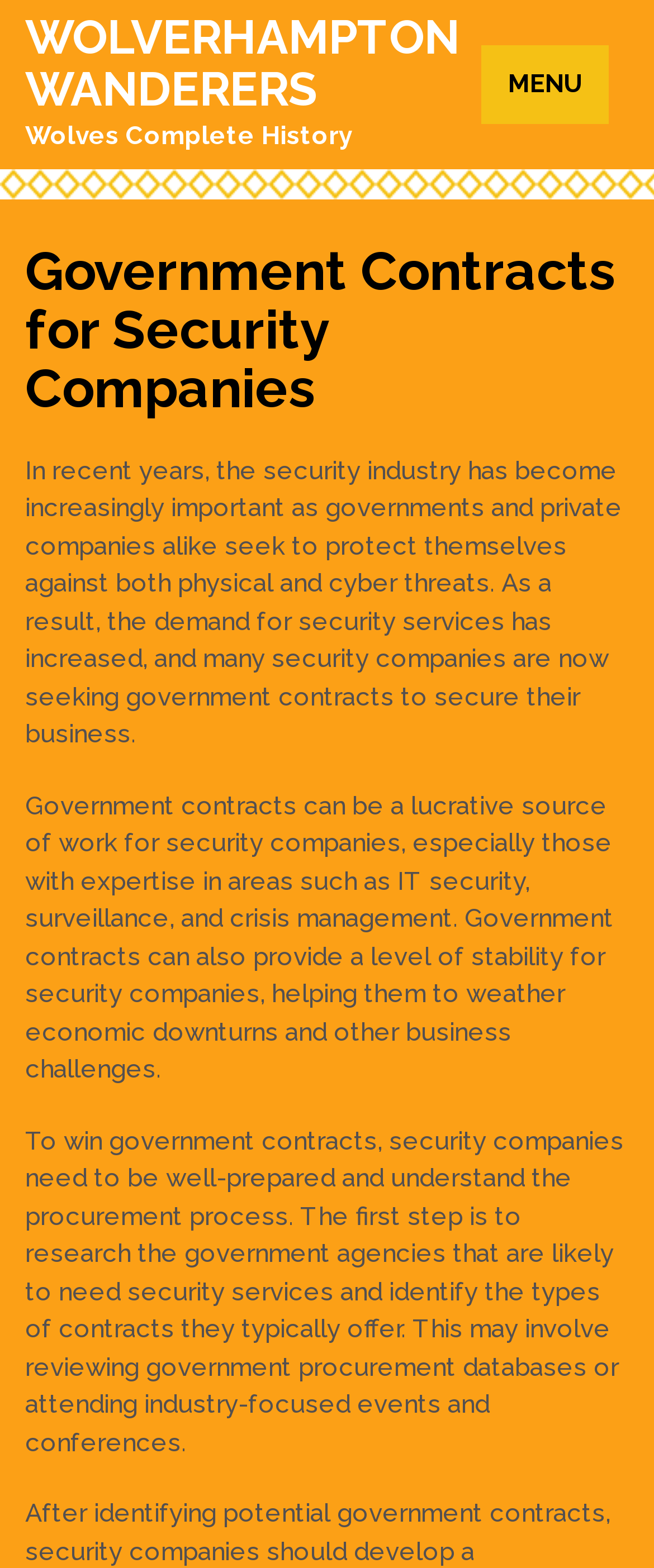Please reply to the following question with a single word or a short phrase:
What is the first step to win government contracts?

Research